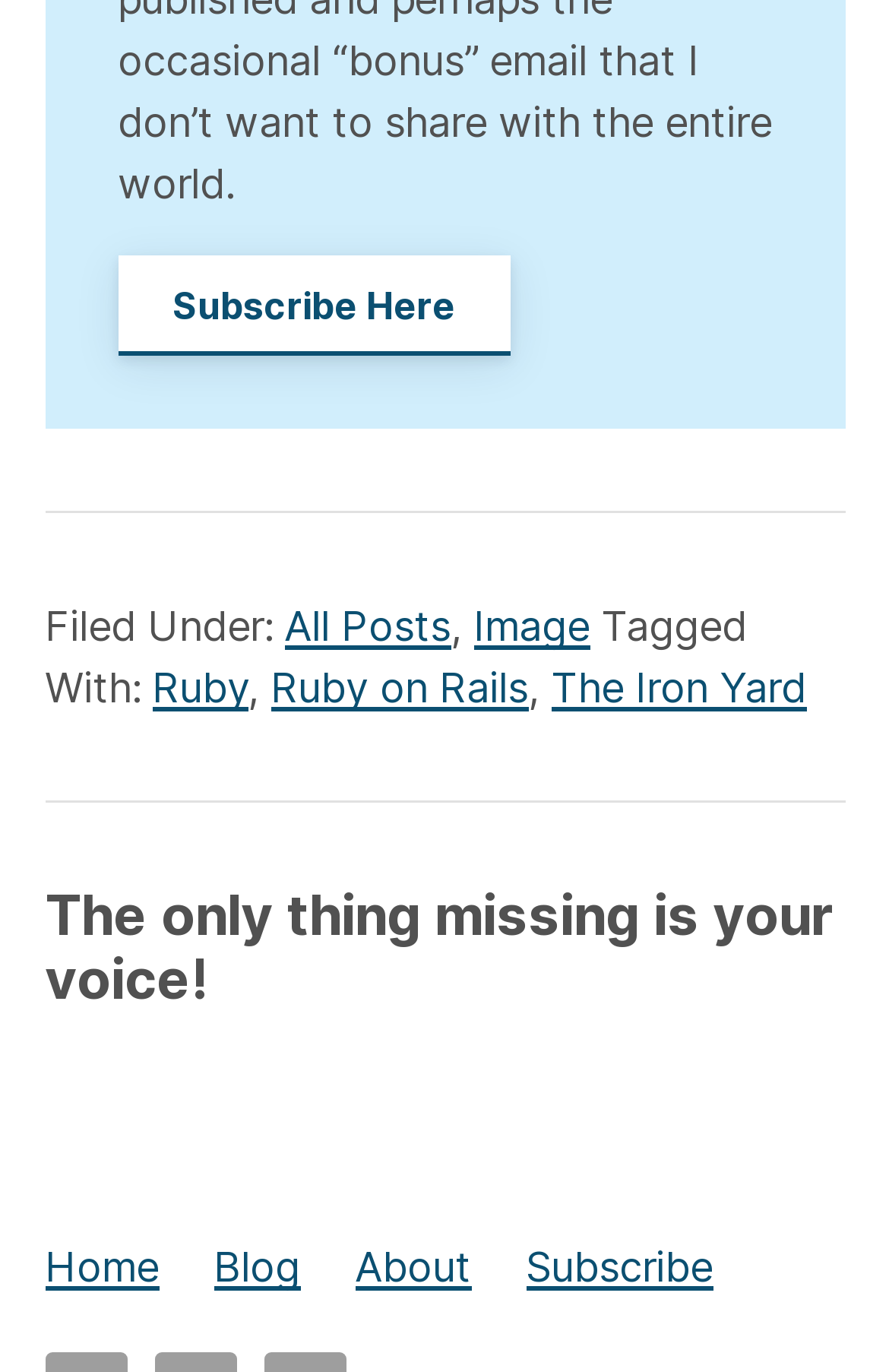What is the call-to-action at the top of the webpage?
Please give a detailed answer to the question using the information shown in the image.

I found the call-to-action at the top of the webpage by looking at the link 'Subscribe Here', which is prominently displayed at the top of the page. This suggests that the webpage is encouraging users to subscribe to something, possibly a newsletter or blog updates.